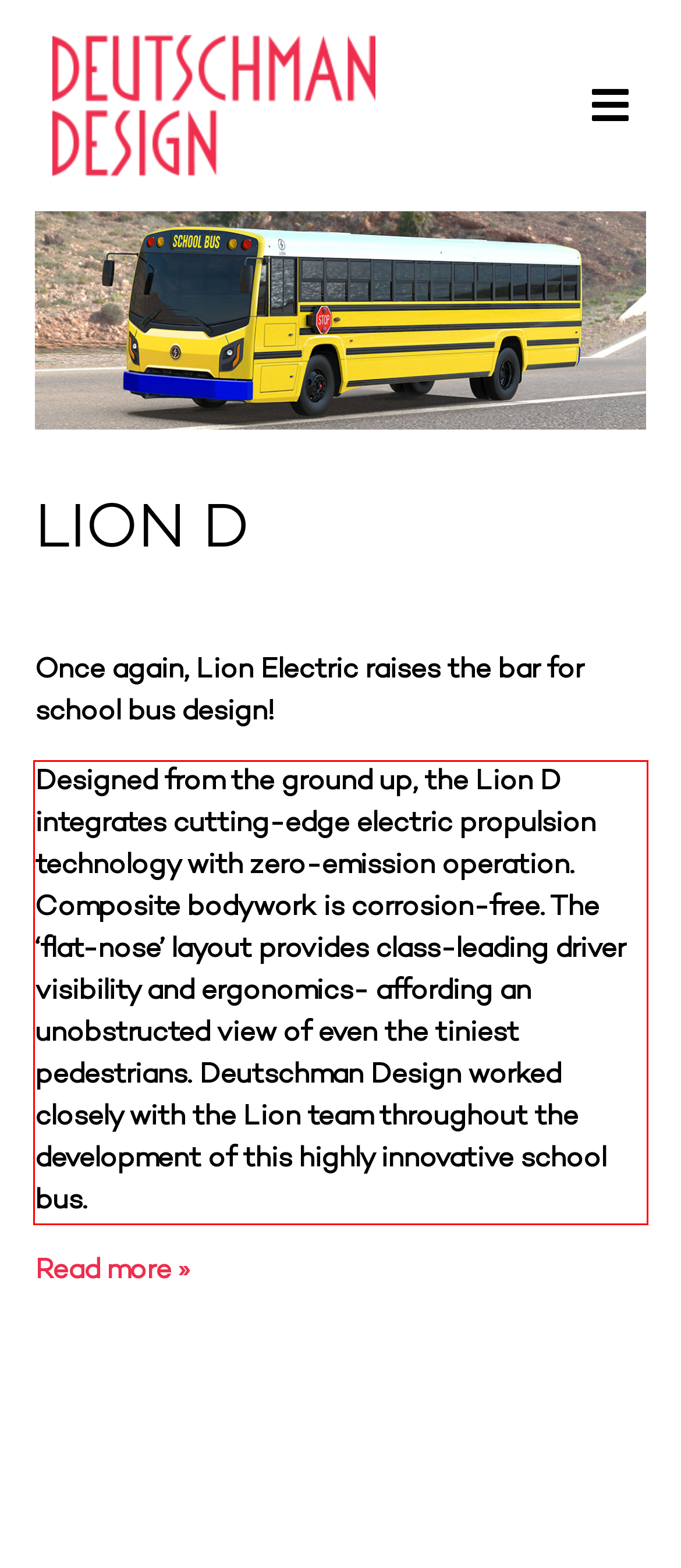From the screenshot of the webpage, locate the red bounding box and extract the text contained within that area.

Designed from the ground up, the Lion D integrates cutting-edge electric propulsion technology with zero-emission operation. Composite bodywork is corrosion-free. The ‘flat-nose’ layout provides class-leading driver visibility and ergonomics- affording an unobstructed view of even the tiniest pedestrians. Deutschman Design worked closely with the Lion team throughout the development of this highly innovative school bus.